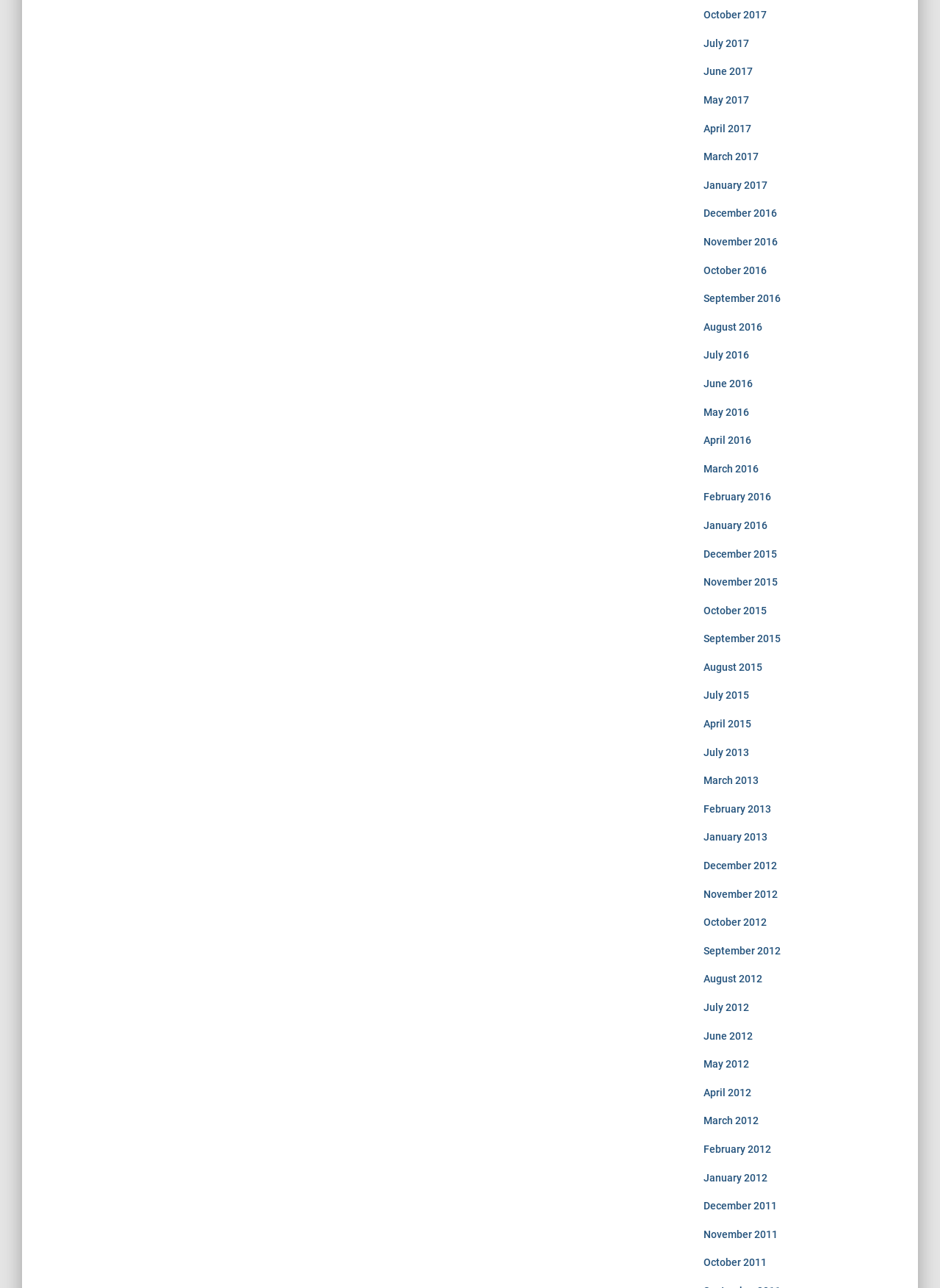What is the most recent month listed?
Using the image provided, answer with just one word or phrase.

October 2017